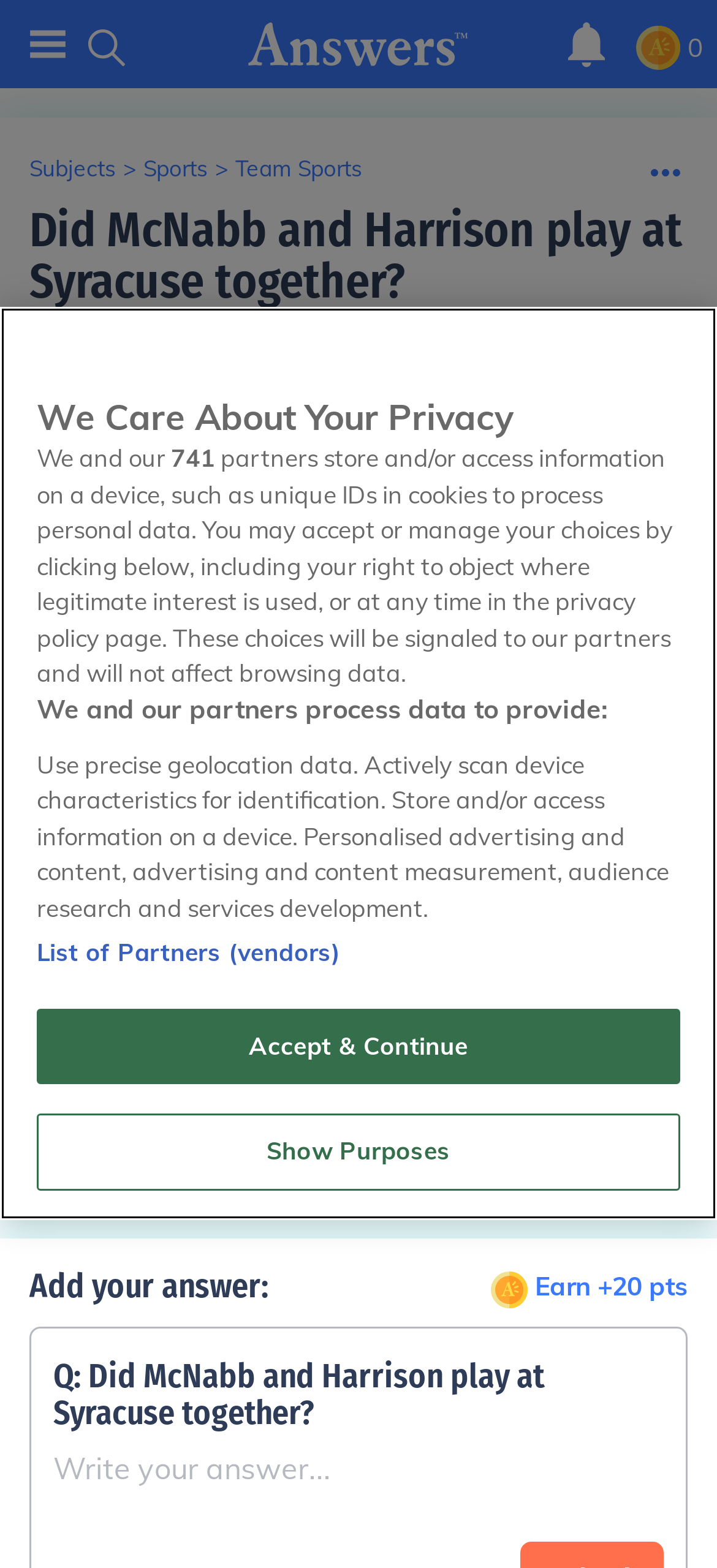Please identify the bounding box coordinates of the clickable area that will fulfill the following instruction: "Write in the 'Add comment...' textbox". The coordinates should be in the format of four float numbers between 0 and 1, i.e., [left, top, right, bottom].

[0.138, 0.695, 0.866, 0.732]